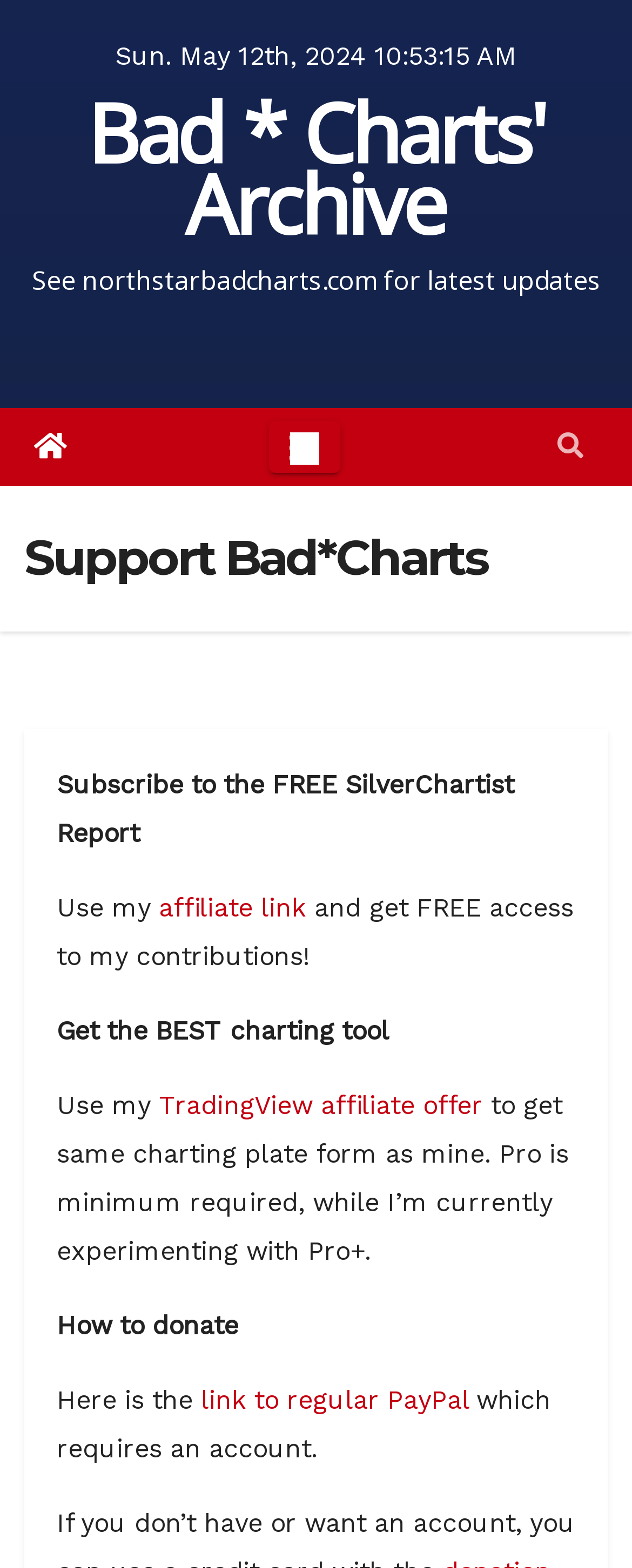Answer the question below using just one word or a short phrase: 
What is the date mentioned on the webpage?

Sun. May 12th, 2024